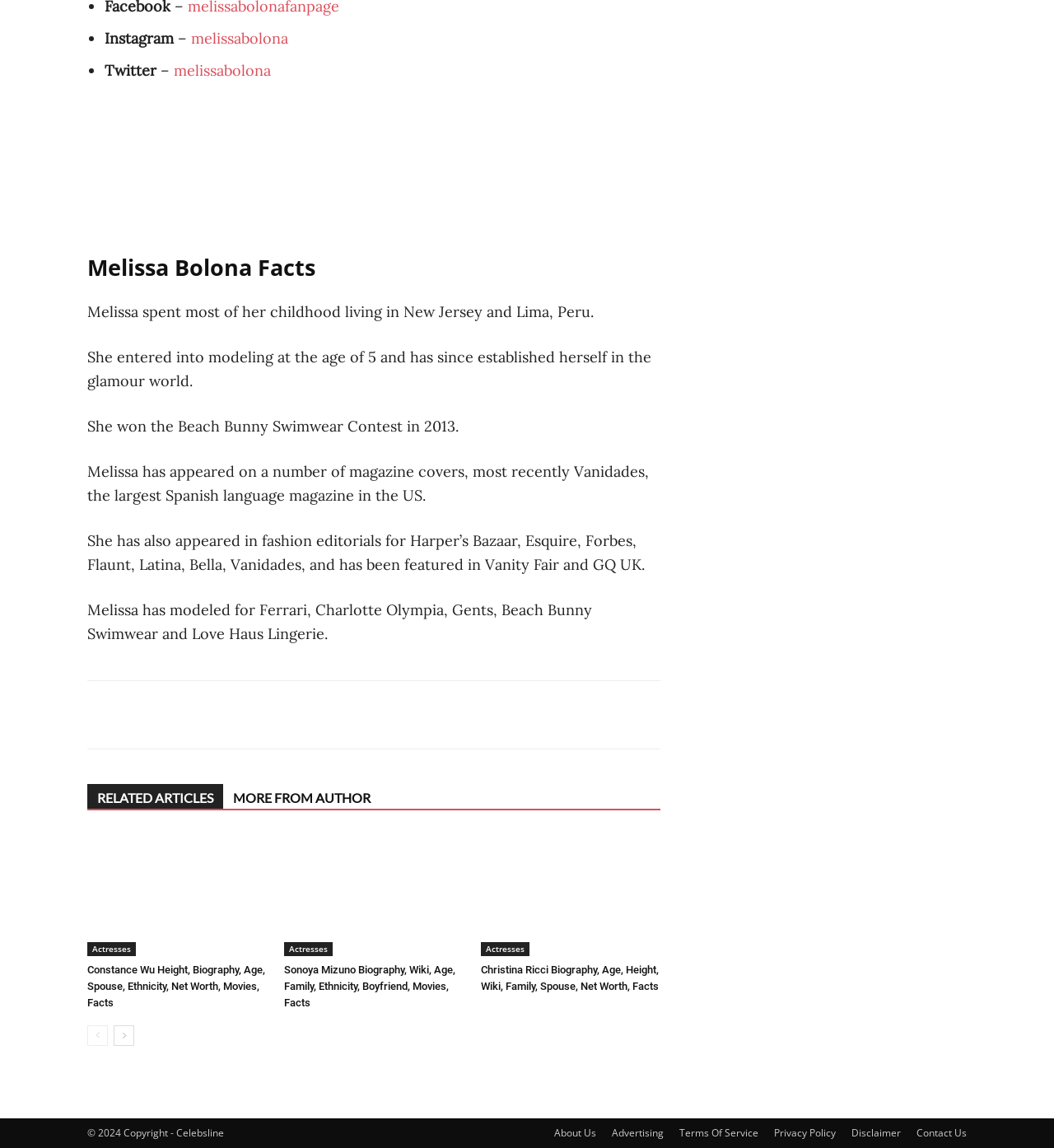Locate the bounding box coordinates of the area that needs to be clicked to fulfill the following instruction: "View Sonoya Mizuno's biography". The coordinates should be in the format of four float numbers between 0 and 1, namely [left, top, right, bottom].

[0.27, 0.839, 0.432, 0.879]